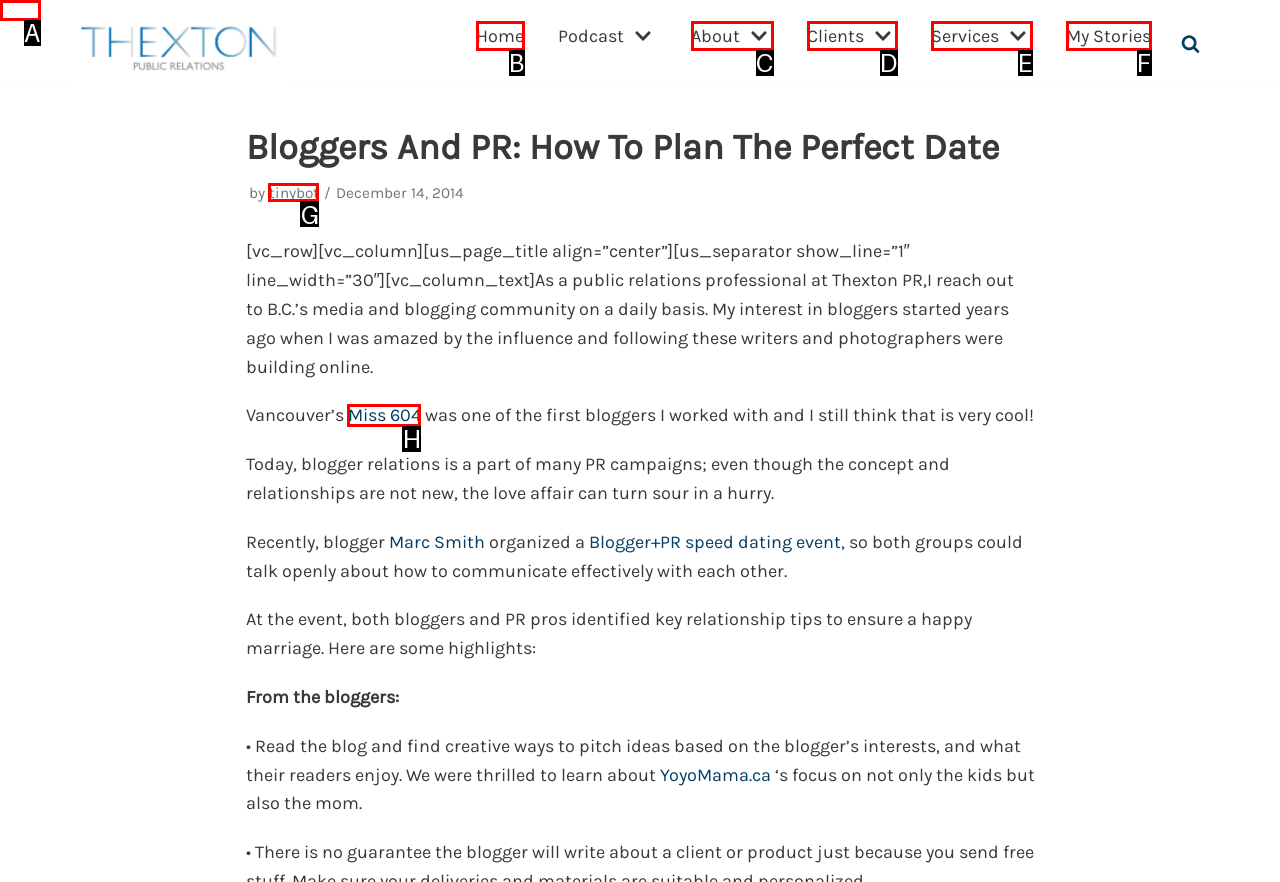Select the letter of the HTML element that best fits the description: Skip to content
Answer with the corresponding letter from the provided choices.

A